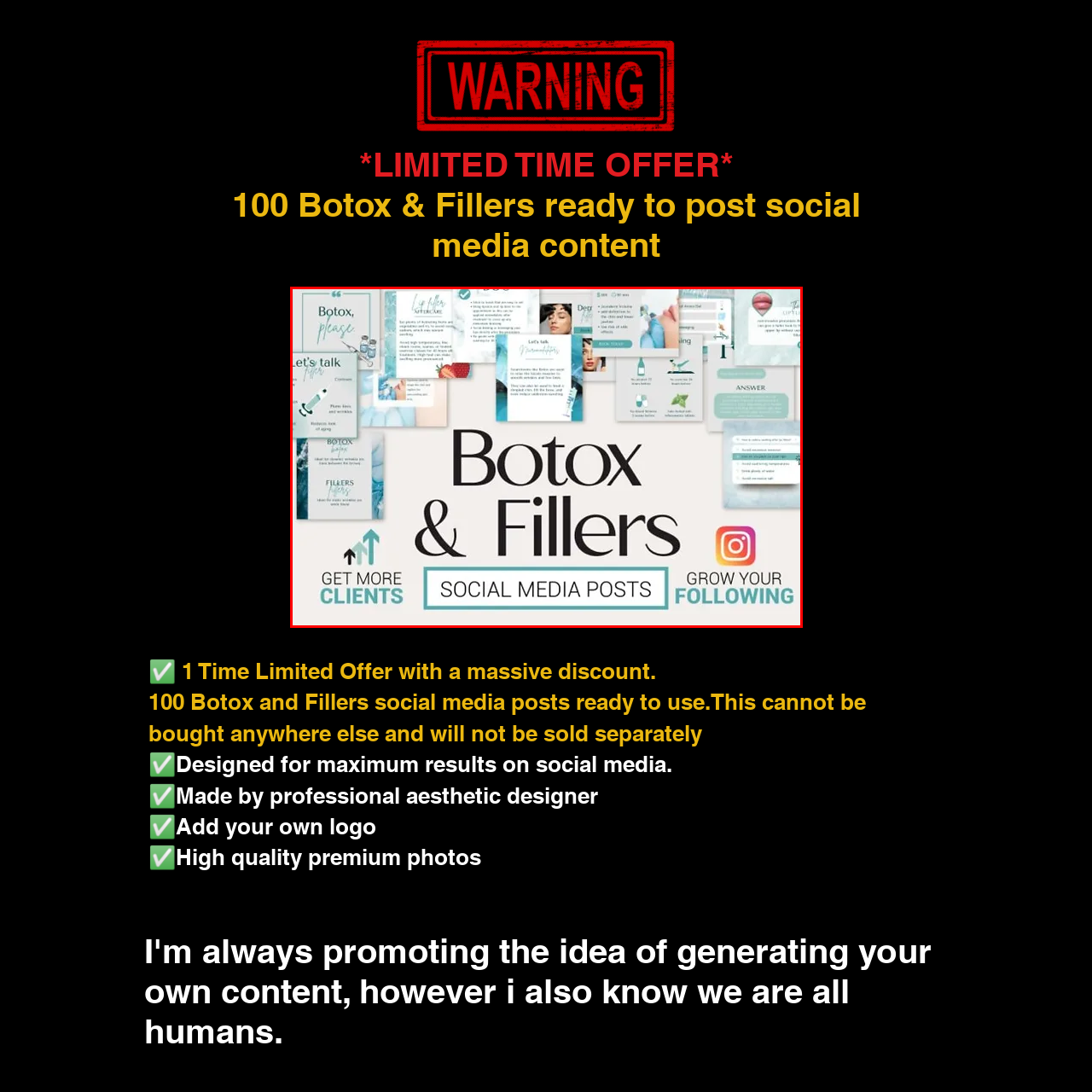What is the purpose of the social media posts?
Focus on the section marked by the red bounding box and elaborate on the question as thoroughly as possible.

The tagline 'GET MORE CLIENTS' and 'GROW YOUR FOLLOWING' positioned at the bottom of the graphic suggests that the purpose of the social media posts is to help businesses in the aesthetic industry increase their presence and customer base on social media.